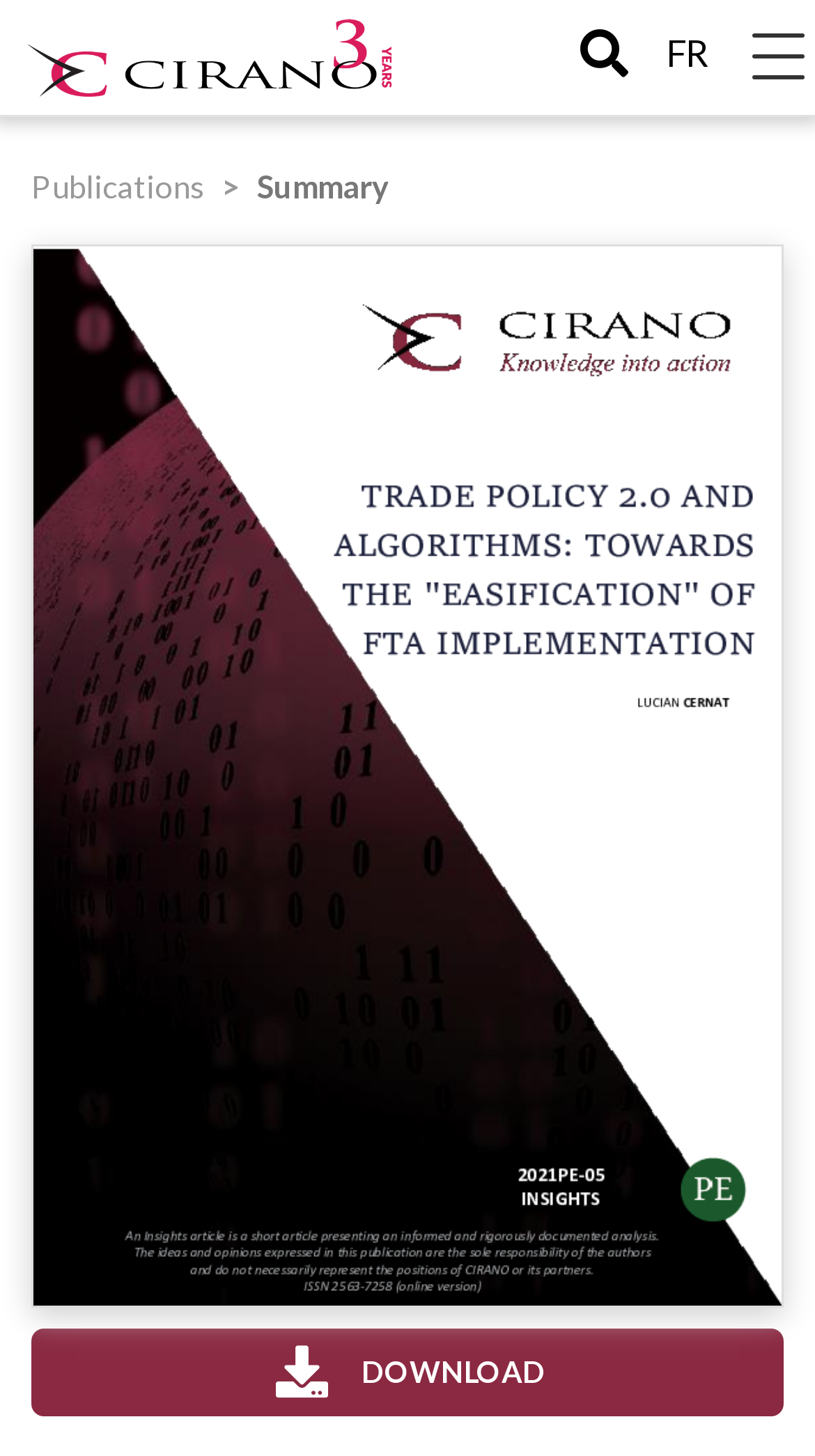Please use the details from the image to answer the following question comprehensively:
What is the language of the webpage?

I inferred this from the 'FR' link at the top right corner of the webpage, which is a common abbreviation for French language.